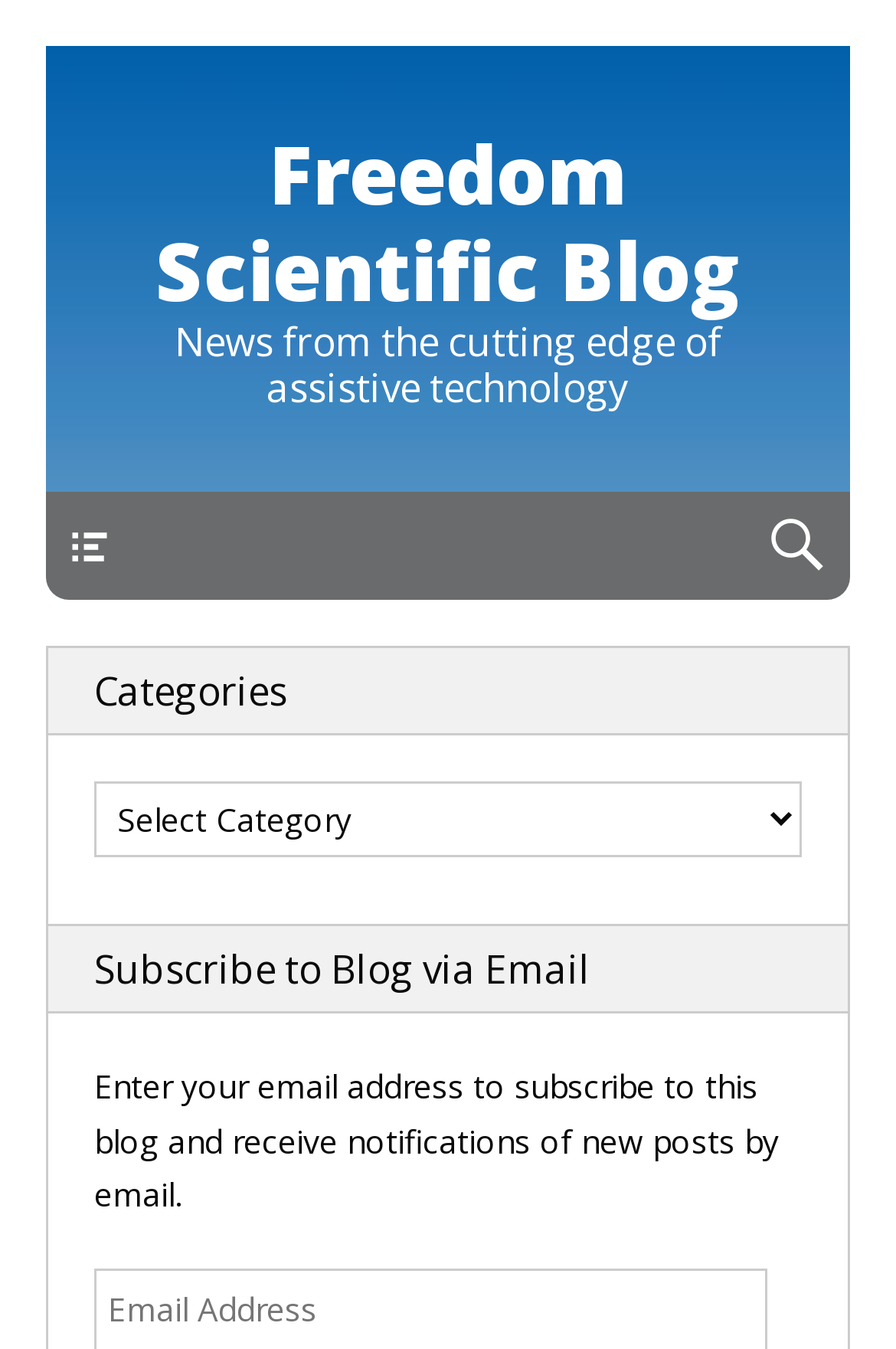How can users subscribe to the blog?
Utilize the image to construct a detailed and well-explained answer.

I determined the answer by looking at the section 'Subscribe to Blog via Email' and the input field to enter an email address, which suggests that users can subscribe to the blog by providing their email address.